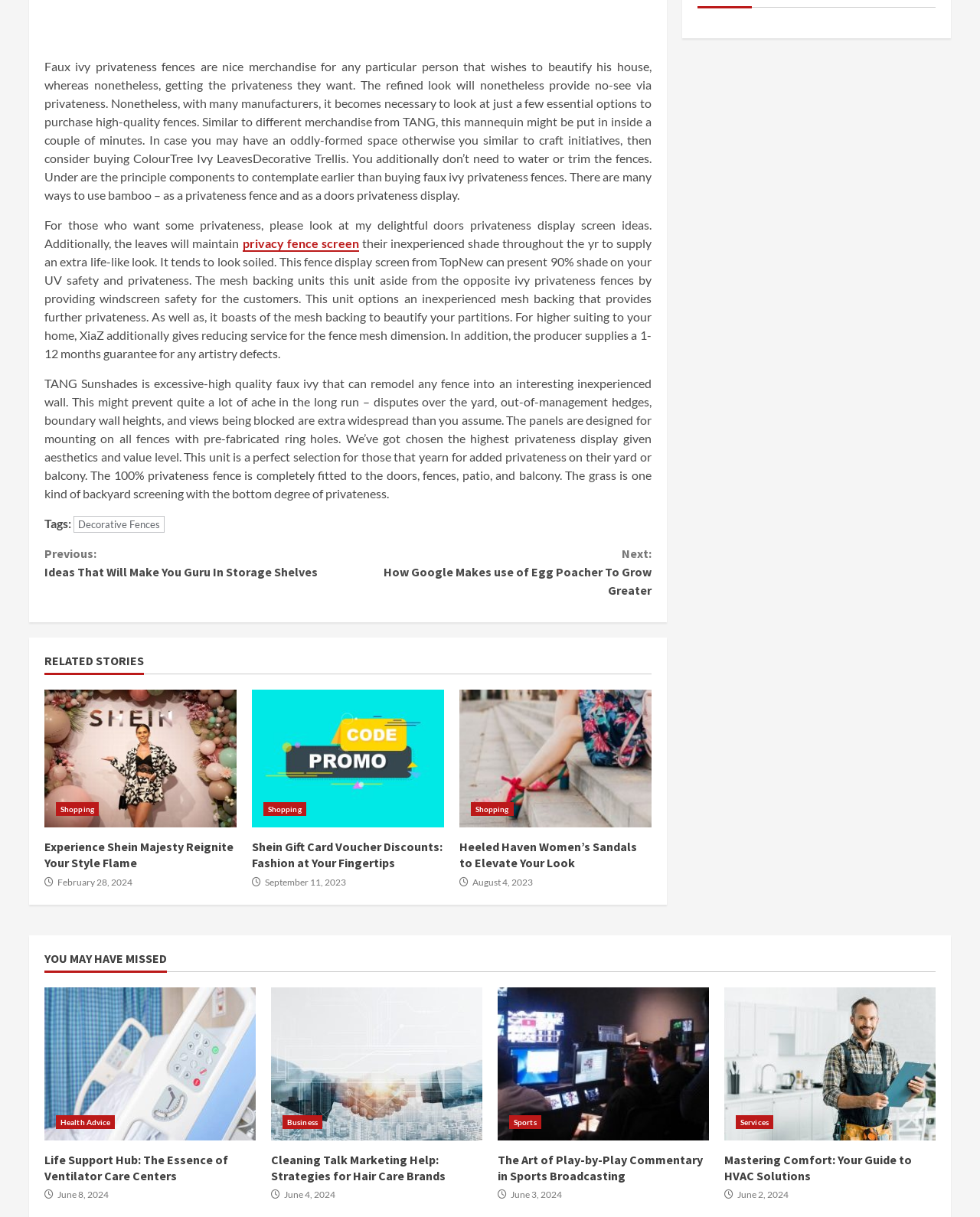Please mark the clickable region by giving the bounding box coordinates needed to complete this instruction: "Read the 'RELATED STORIES' section".

[0.045, 0.536, 0.665, 0.554]